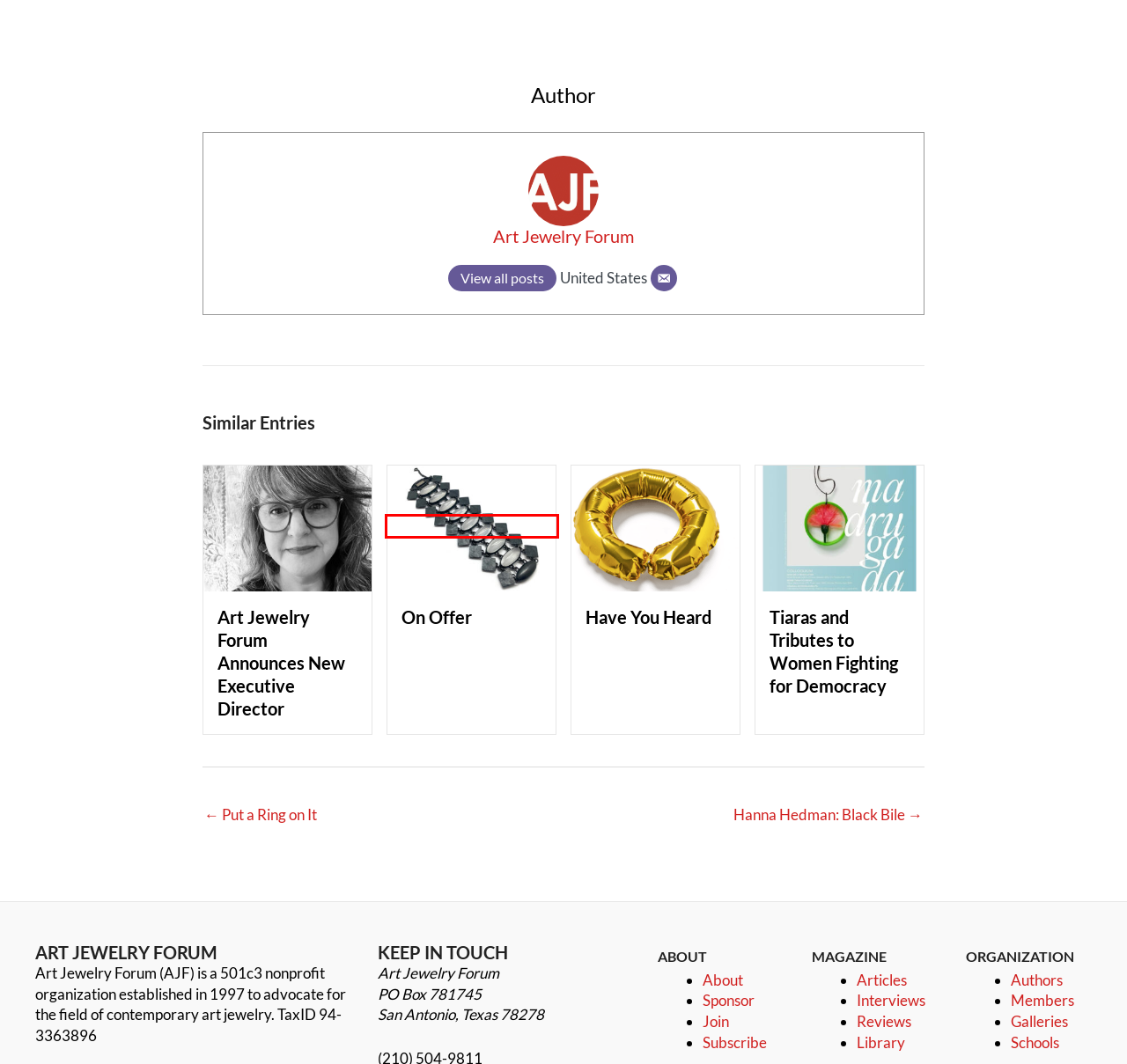Given a screenshot of a webpage with a red bounding box highlighting a UI element, determine which webpage description best matches the new webpage that appears after clicking the highlighted element. Here are the candidates:
A. Put a Ring on It - Art Jewelry Forum
B. On Offer - Art Jewelry Forum
C. Reviews - Art Jewelry Forum
D. Subscribe - Art Jewelry Forum
E. Become A Sponsor - Art Jewelry Forum
F. Sponsor Benefits - Art Jewelry Forum
G. Benefits of Membership - Art Jewelry Forum
H. Art Jewelry Forum Announces New Executive Director - Art Jewelry Forum

B